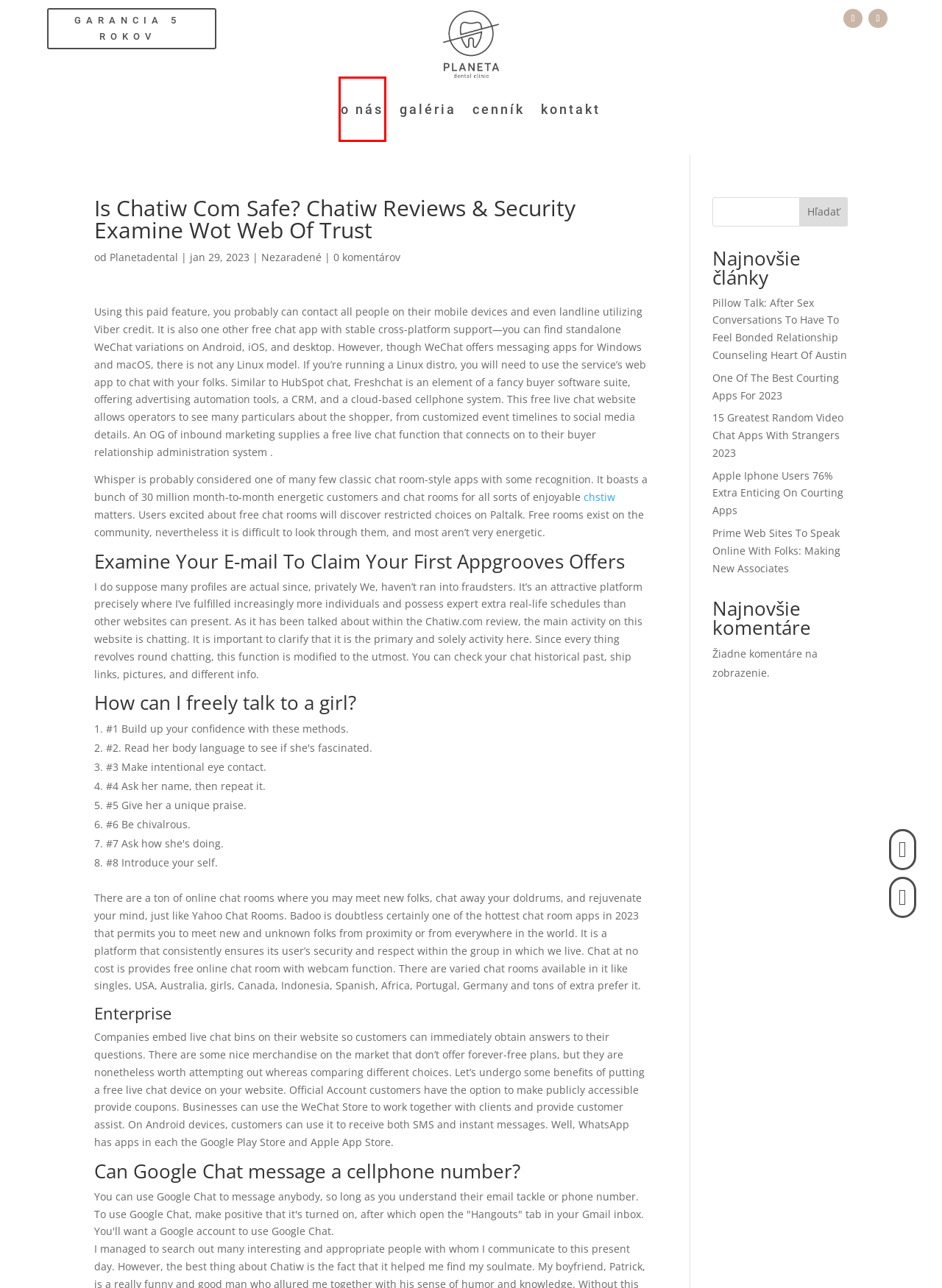Observe the webpage screenshot and focus on the red bounding box surrounding a UI element. Choose the most appropriate webpage description that corresponds to the new webpage after clicking the element in the bounding box. Here are the candidates:
A. o nás - planetadental.sk
B. Chatiw: Free chat rooms
C. galéria - planetadental.sk
D. Planetadental, Author at planetadental.sk
E. kontakt - planetadental.sk
F. One Of The Best Courting Apps For 2023 - planetadental.sk
G. Nezaradené Archives - planetadental.sk
H. Prime Web Sites To Speak Online With Folks: Making New Associates - planetadental.sk

A